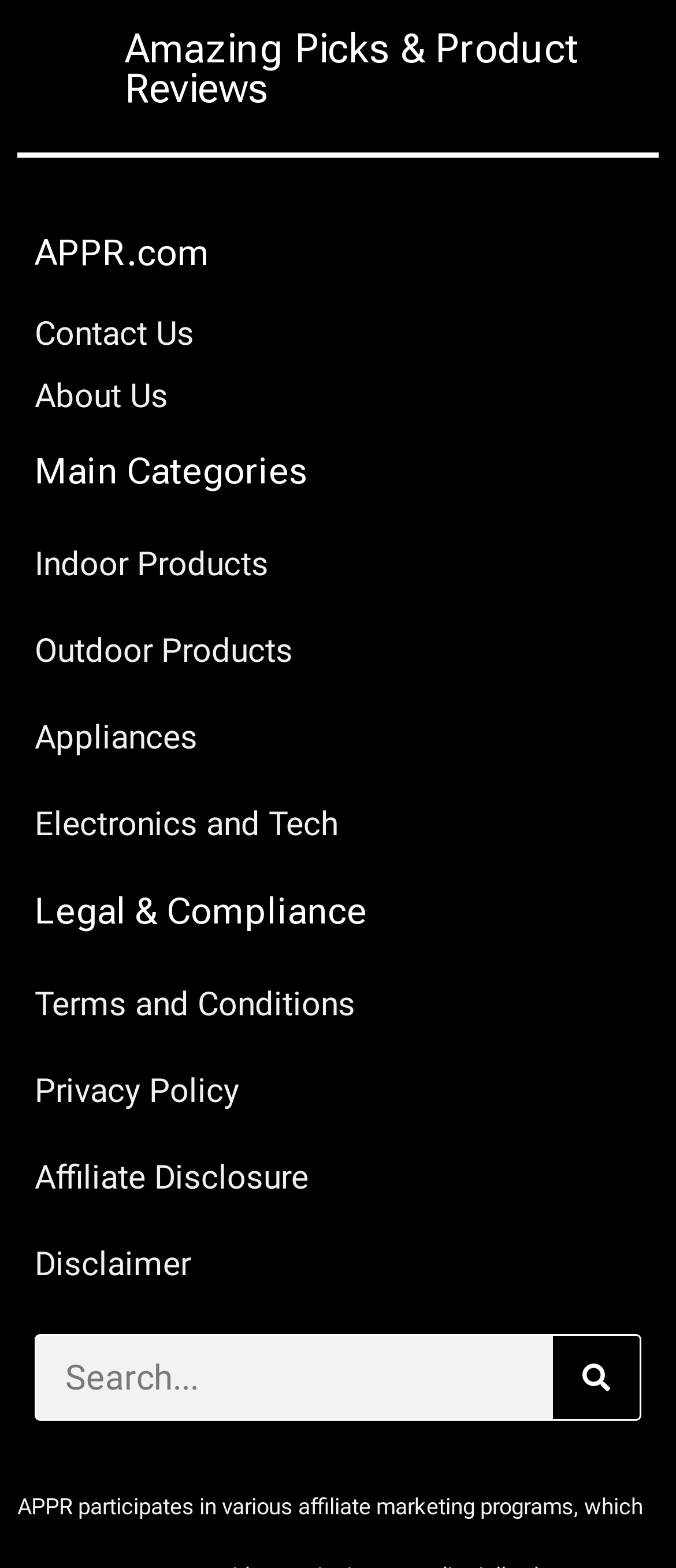What is the purpose of the search box?
Based on the image, give a concise answer in the form of a single word or short phrase.

To search the website